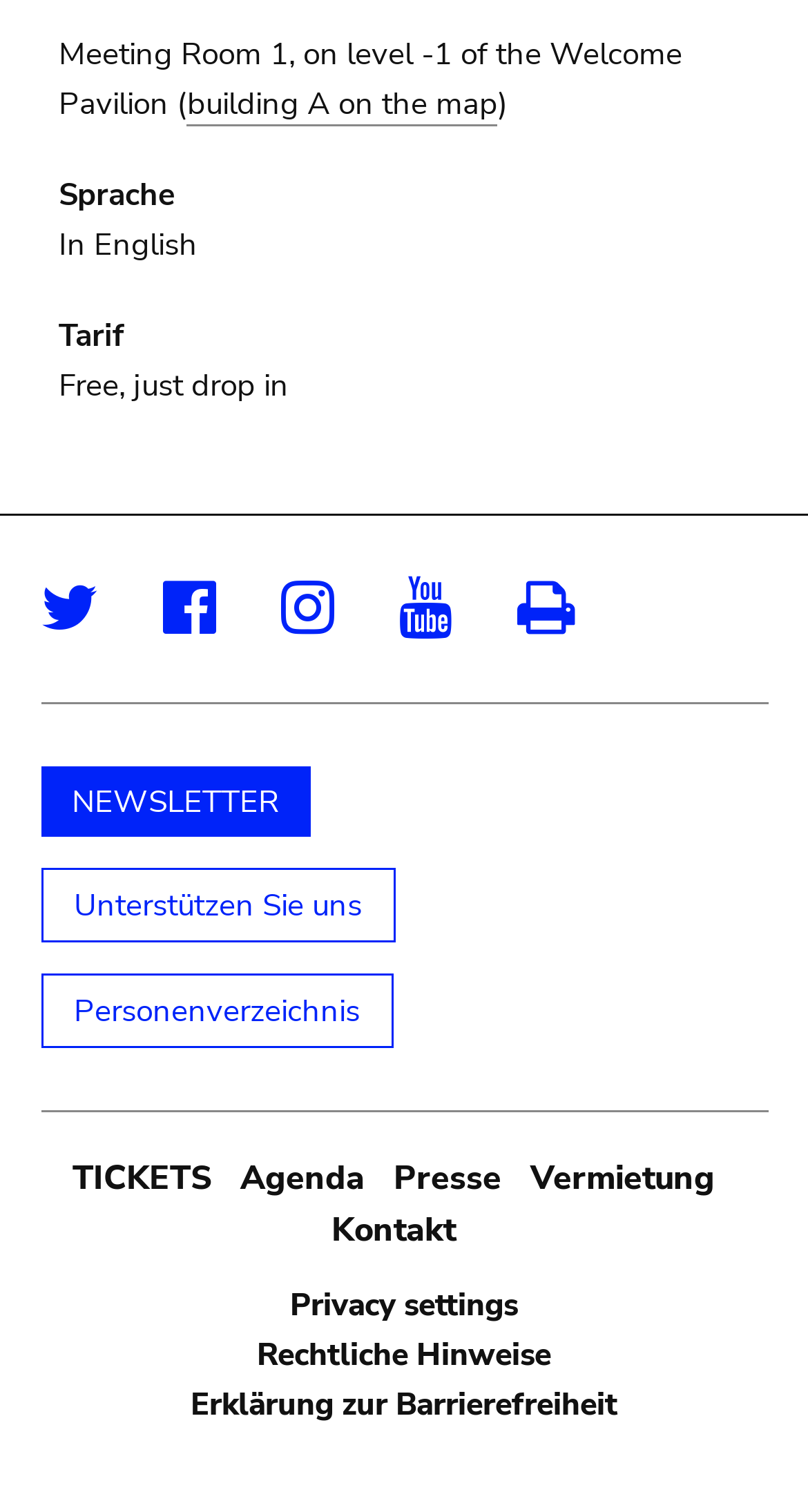Given the element description "building A on the map" in the screenshot, predict the bounding box coordinates of that UI element.

[0.231, 0.054, 0.616, 0.083]